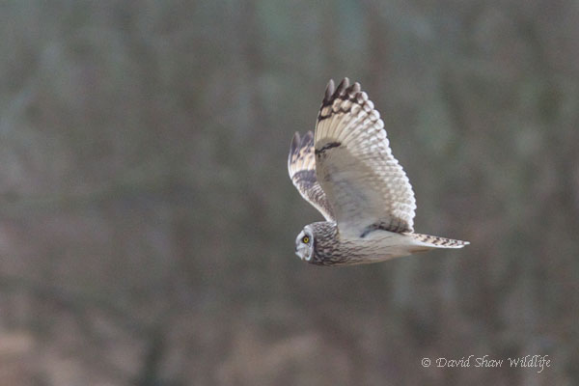Describe all the aspects of the image extensively.

The image captures a magnificent Short-eared Owl in mid-flight, showcasing its distinct features against a soft, blurred background that indicates a natural habitat. The owl, with its striking round face and expressive yellow eyes, boasts a mottled blend of browns and whites on its feathers, designed for camouflage in its surroundings. Its wings are elegantly spread, revealing intricate patterns and the subtle difference in coloration between the flight feathers and the body. The photograph exudes a sense of grace and agility, typical of this fascinating bird known for its hunting prowess in open fields during twilight hours. This stunning image highlights both the beauty and power of the Short-eared Owl, inviting appreciation for its role in the ecosystem.